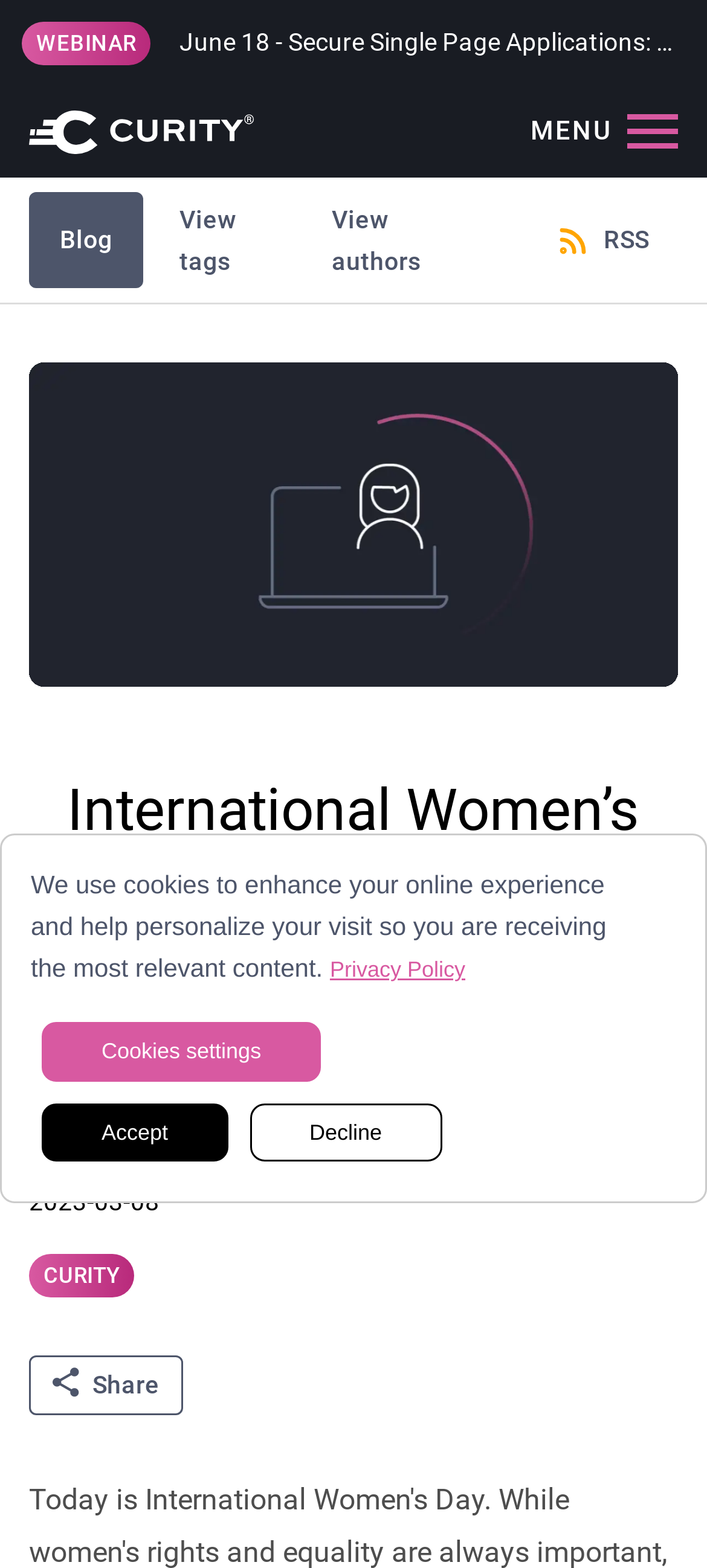What is the link above the 'Back to homepage' button?
Based on the image, answer the question with a single word or brief phrase.

WEBINAR